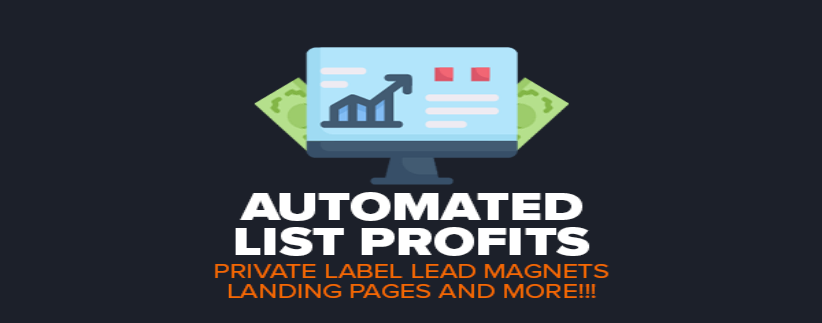Based on what you see in the screenshot, provide a thorough answer to this question: Are there any stylized currency notes in the image?

The caption states that the computer screen displaying a graph is accompanied by stylized currency notes, indicating financial success.